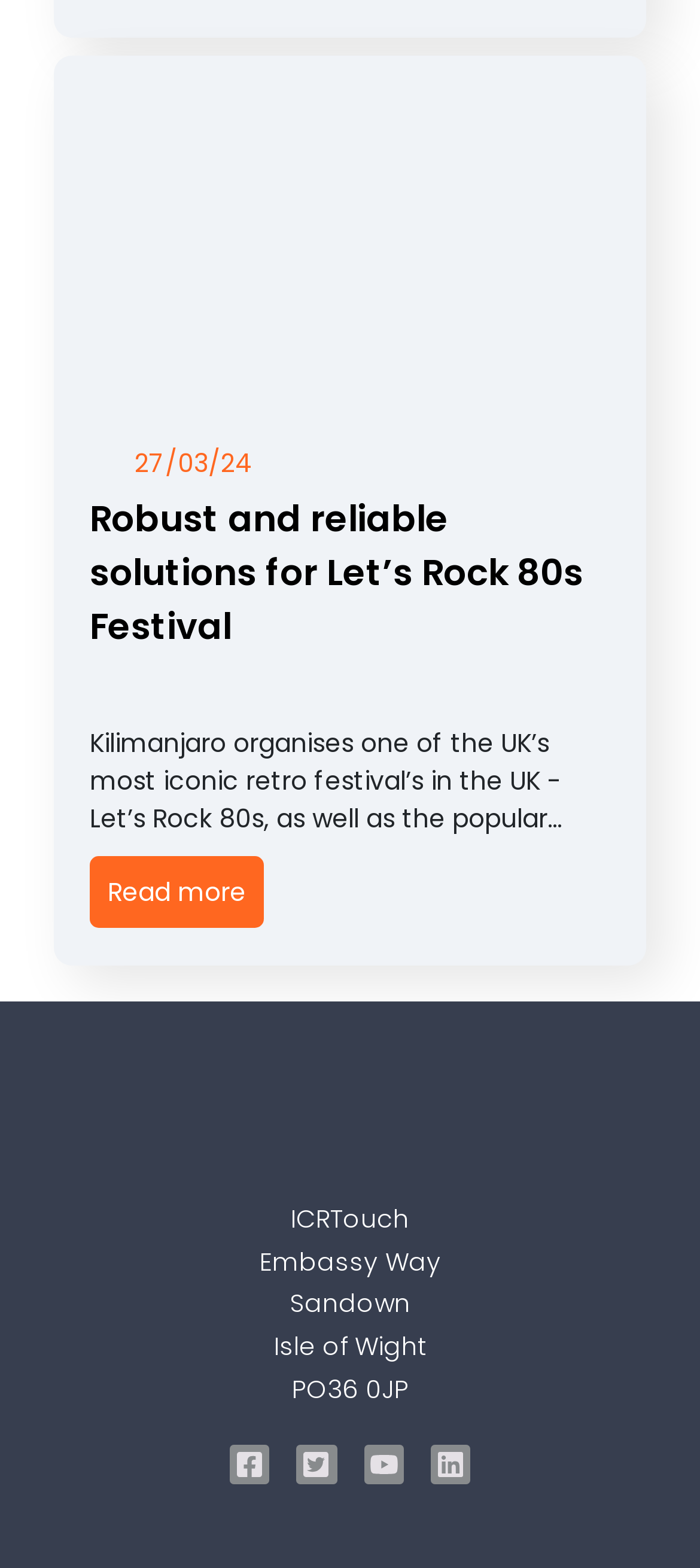What is the name of the festival mentioned?
Your answer should be a single word or phrase derived from the screenshot.

Let's Rock 80s Festival